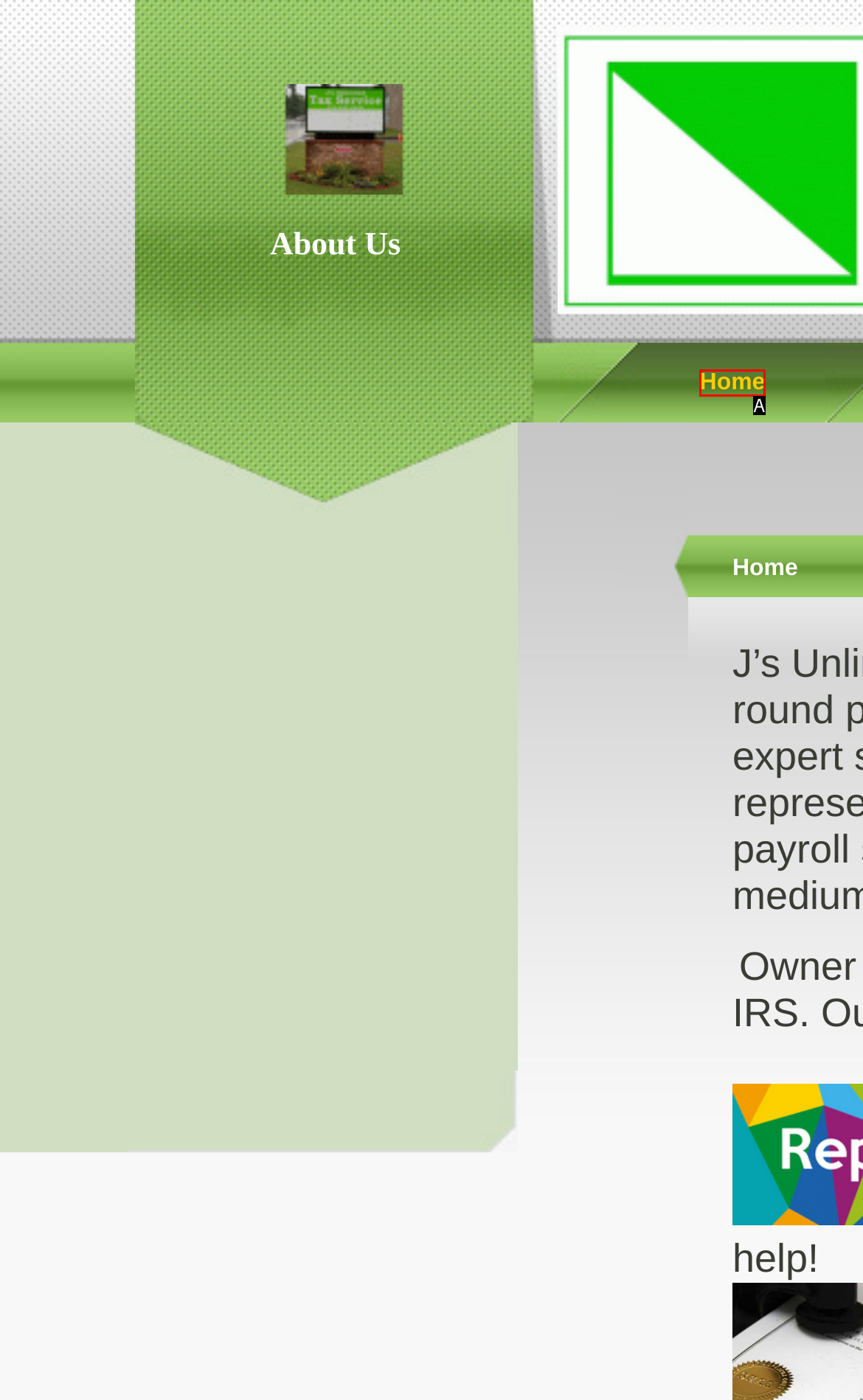From the options shown, which one fits the description: Home? Respond with the appropriate letter.

A